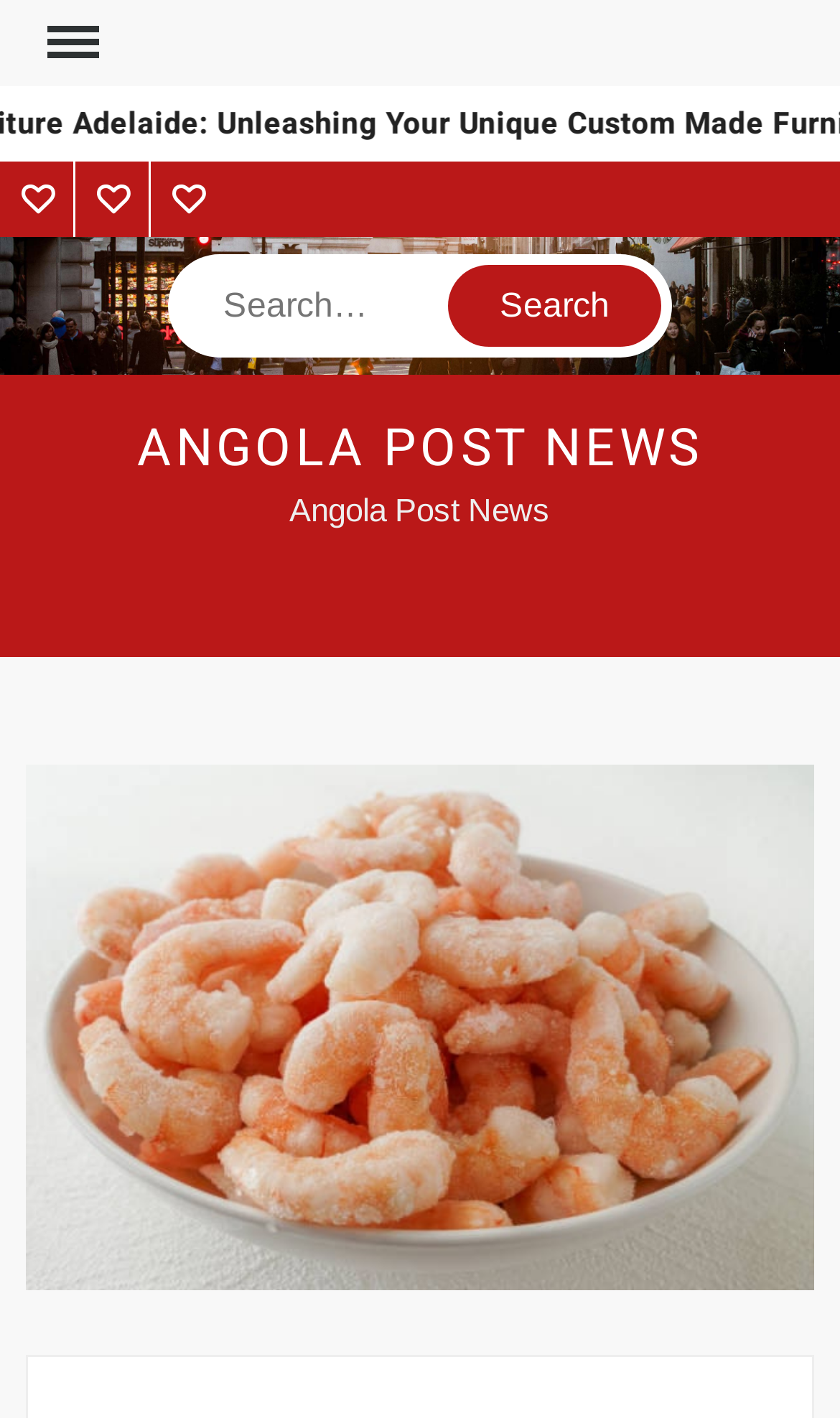What is the name of the news website?
Please provide a comprehensive answer based on the information in the image.

I found the answer by looking at the link with the text 'ANGOLA POST NEWS' and the static text 'Angola Post News' which suggests that this is the name of the news website.